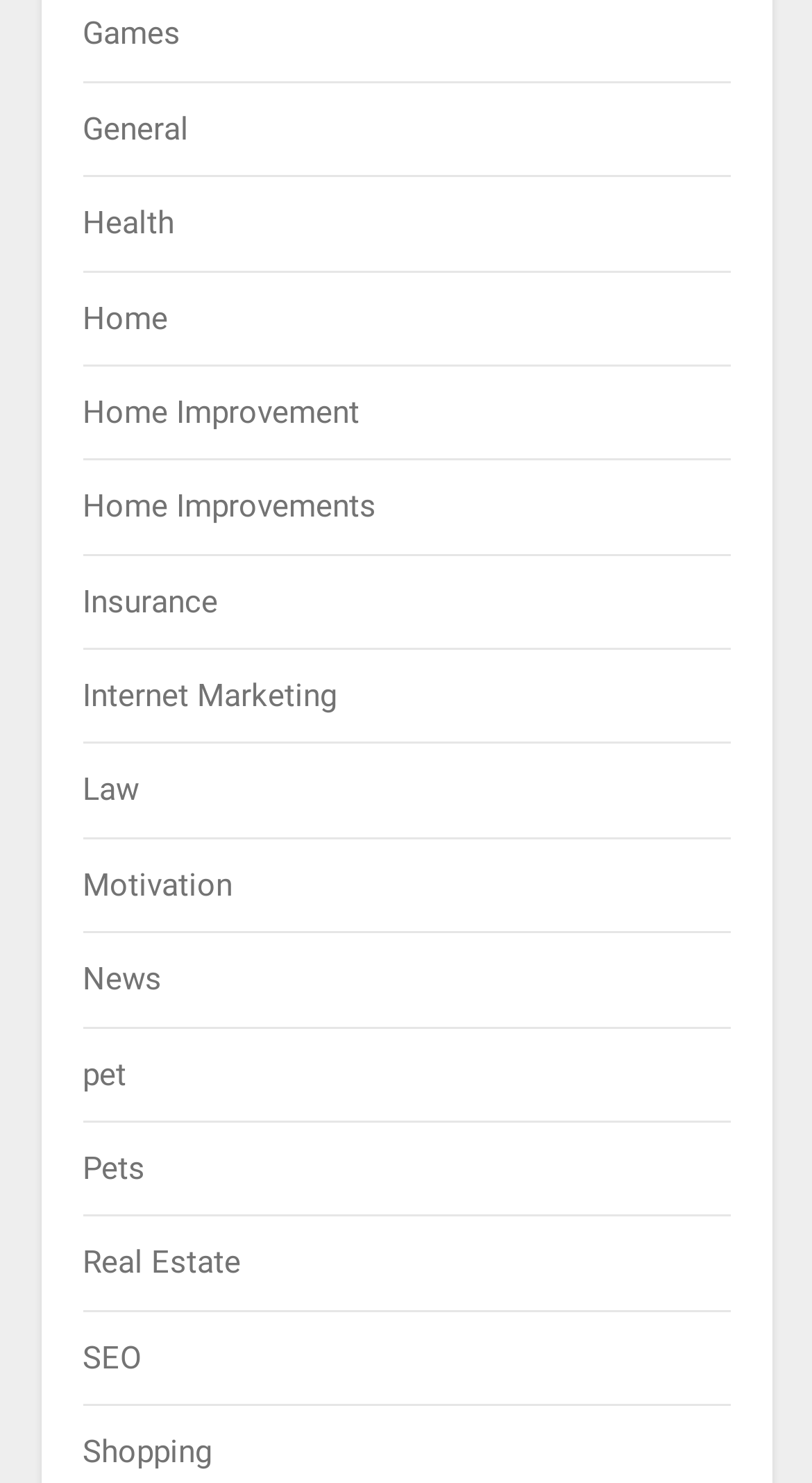By analyzing the image, answer the following question with a detailed response: What is the category located below 'Home'?

By analyzing the y1 and y2 coordinates of the link elements, I determined that the element 'Home Improvement' is located below the element 'Home' on the webpage.